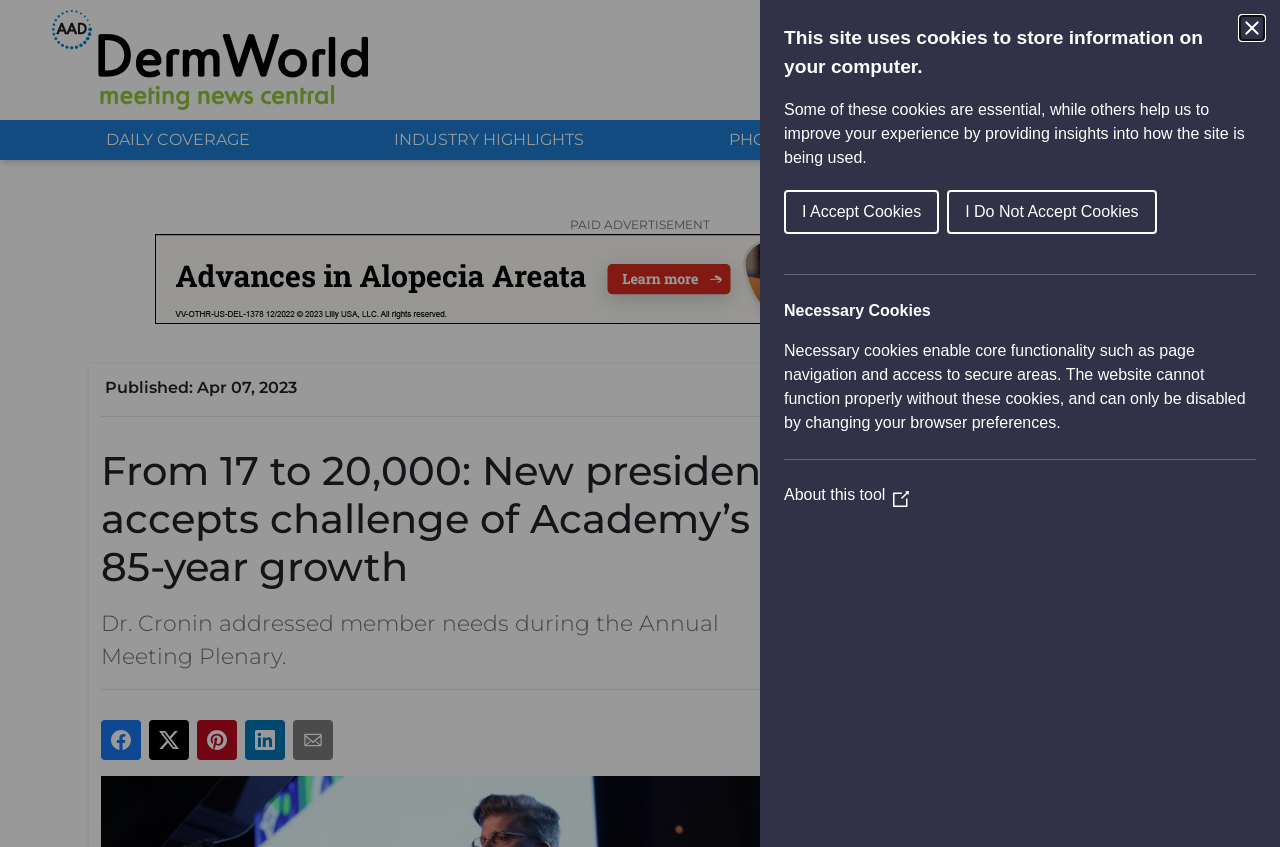How many social media icons are present?
Look at the screenshot and give a one-word or phrase answer.

4